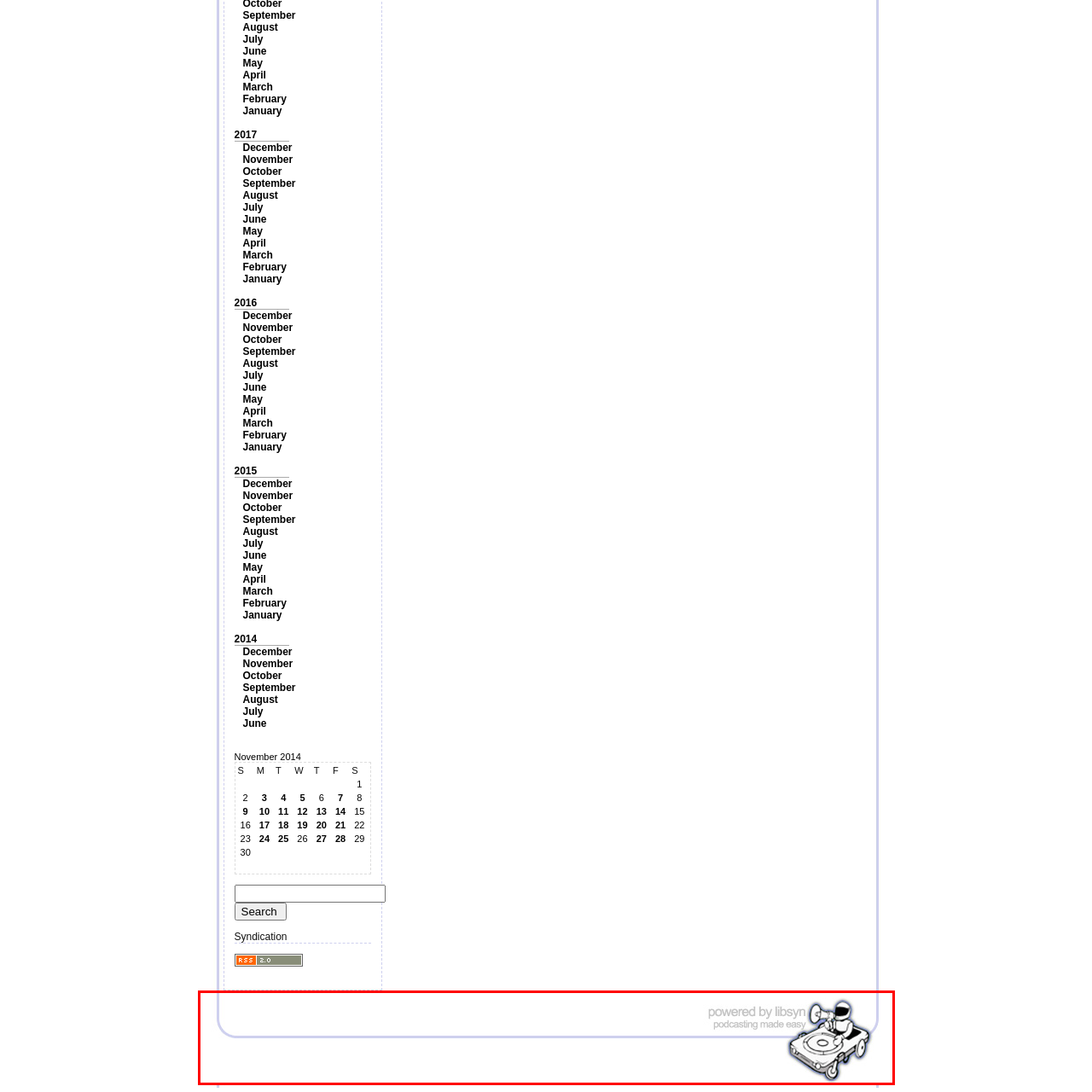Direct your attention to the image within the red boundary, What is the character in the illustration using?
 Respond with a single word or phrase.

a turntable